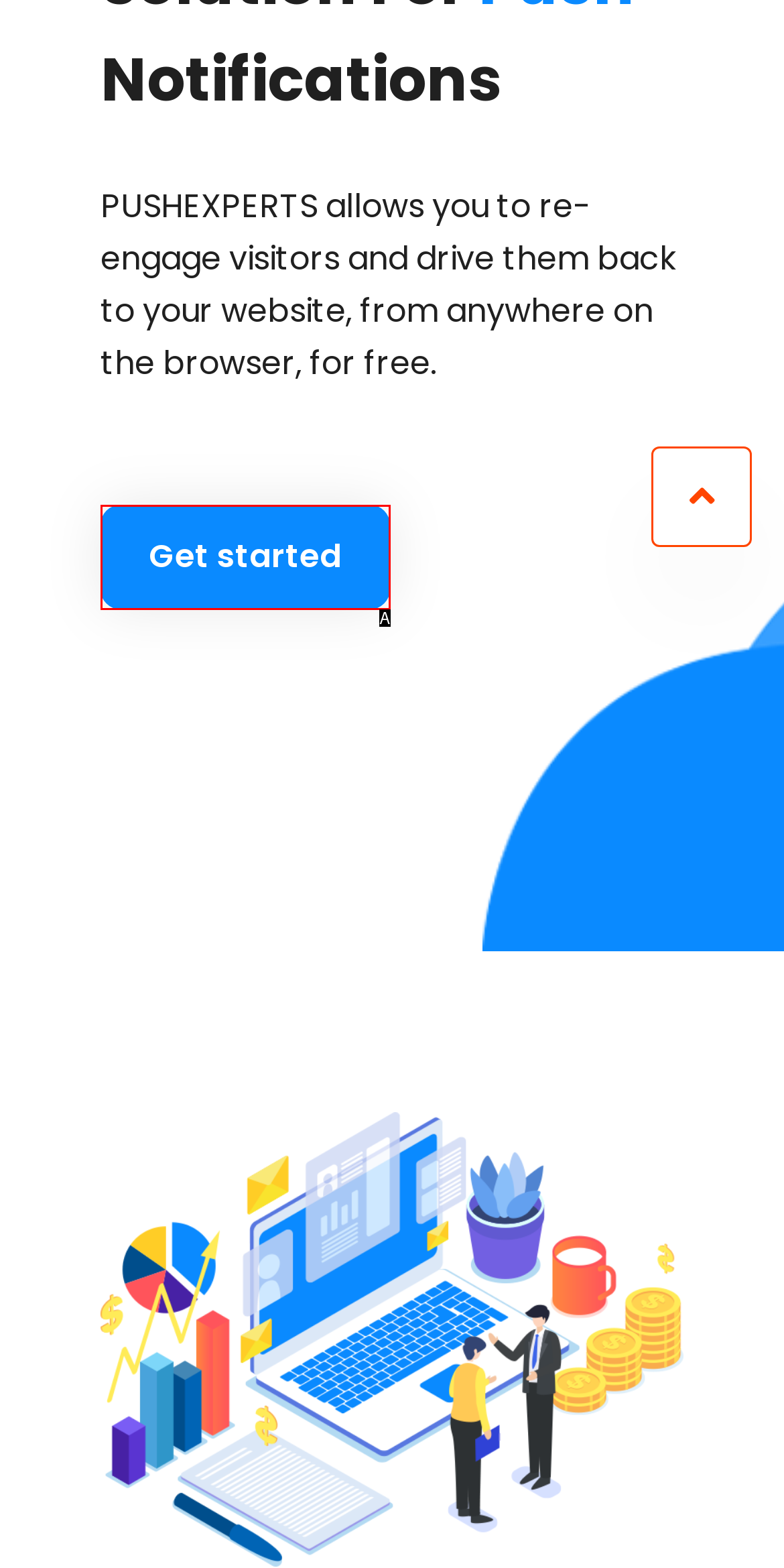Identify the UI element described as: Get started
Answer with the option's letter directly.

A